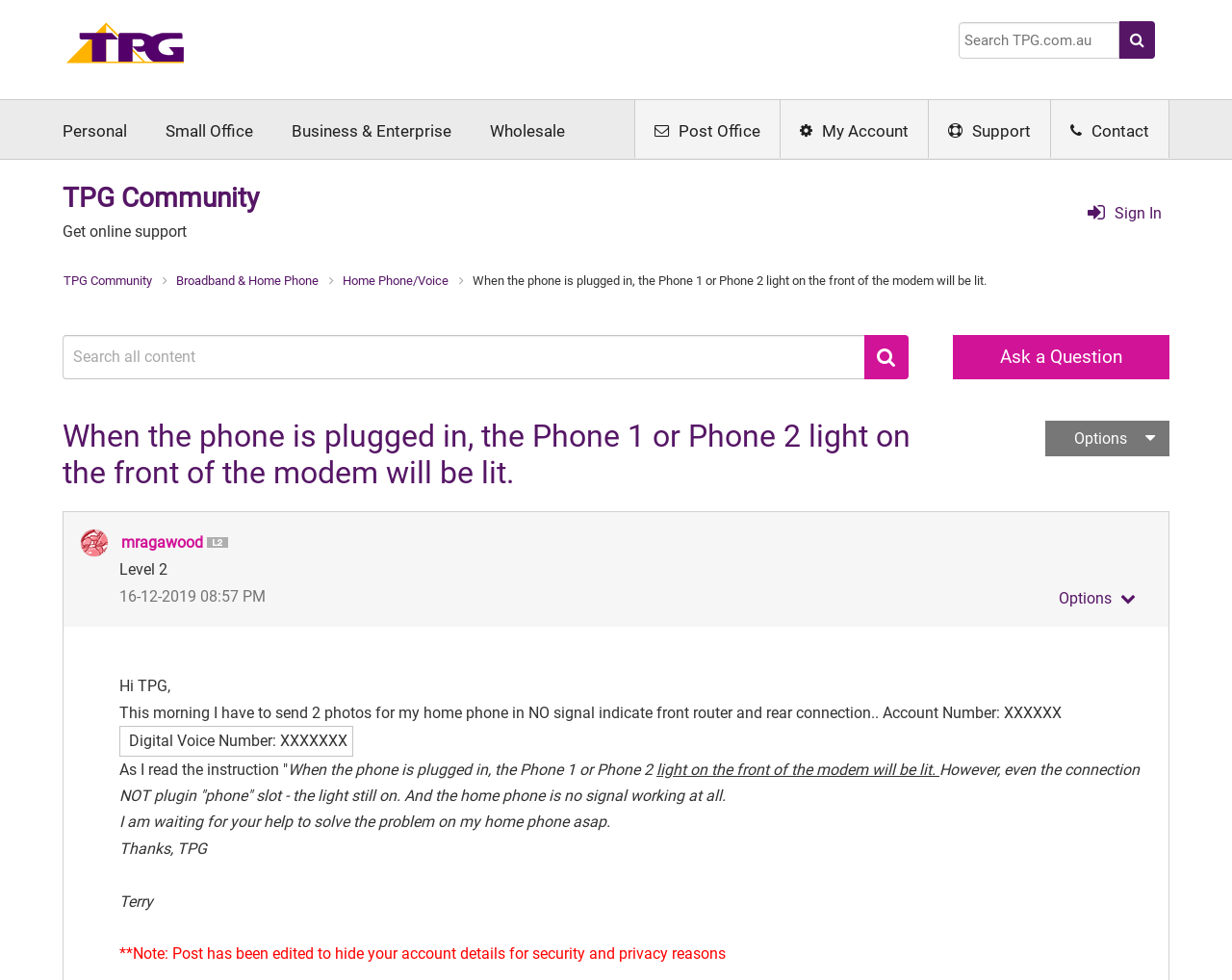Locate the bounding box coordinates of the item that should be clicked to fulfill the instruction: "Search for something".

[0.778, 0.023, 0.909, 0.06]